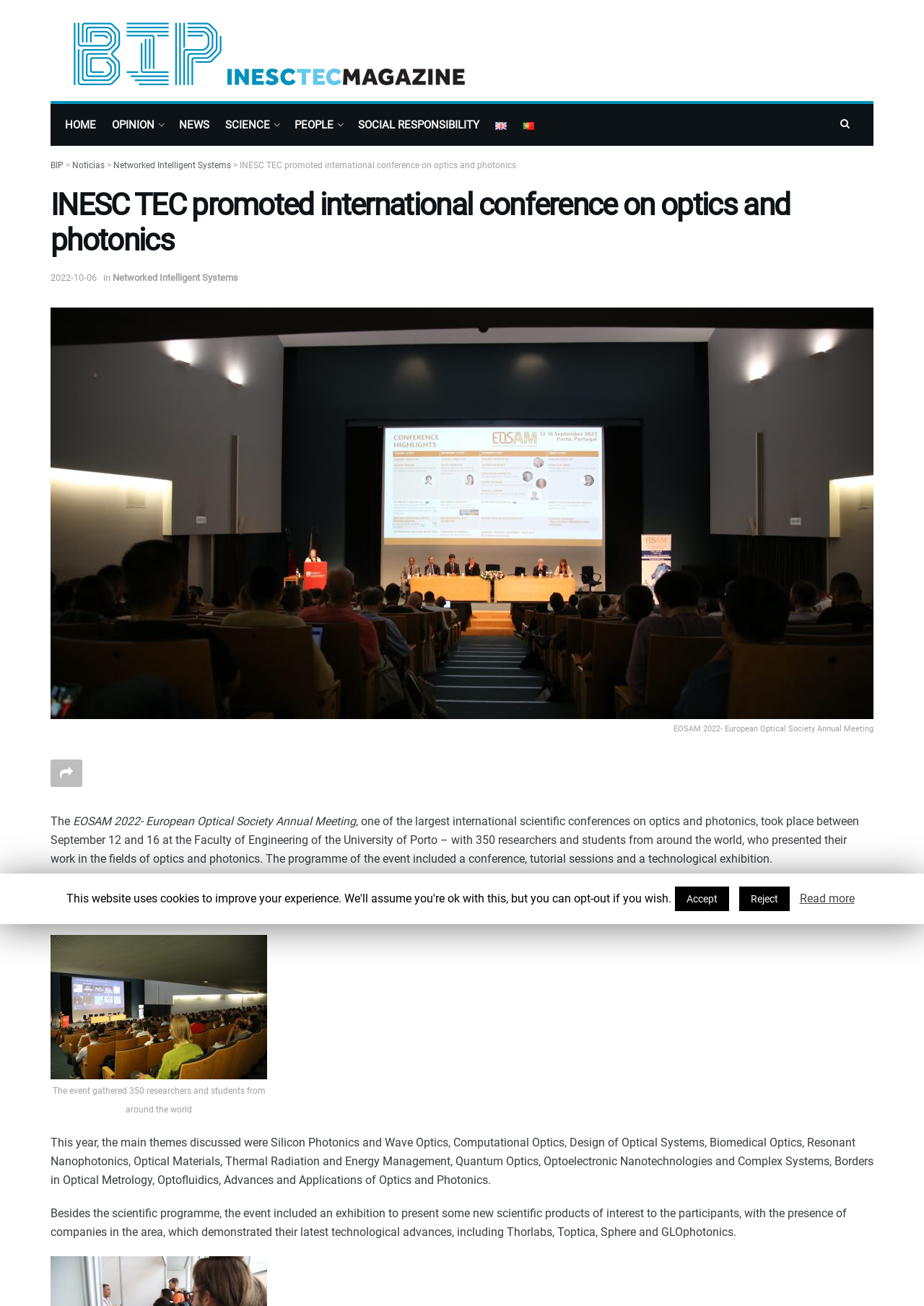What is the name of the conference?
Using the visual information, reply with a single word or short phrase.

EOSAM 2022